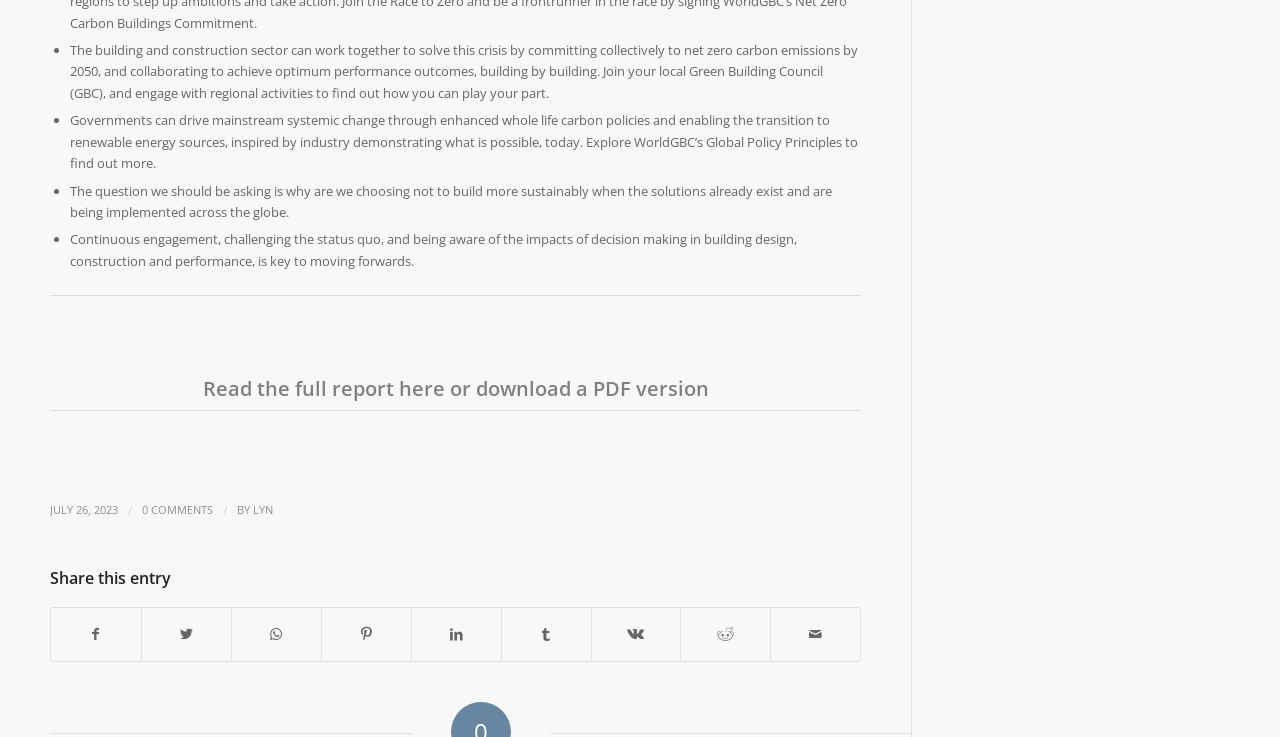What is the author of this webpage?
Look at the webpage screenshot and answer the question with a detailed explanation.

The author of this webpage is indicated as 'Lyn' at the bottom of the webpage, next to the date of publication.